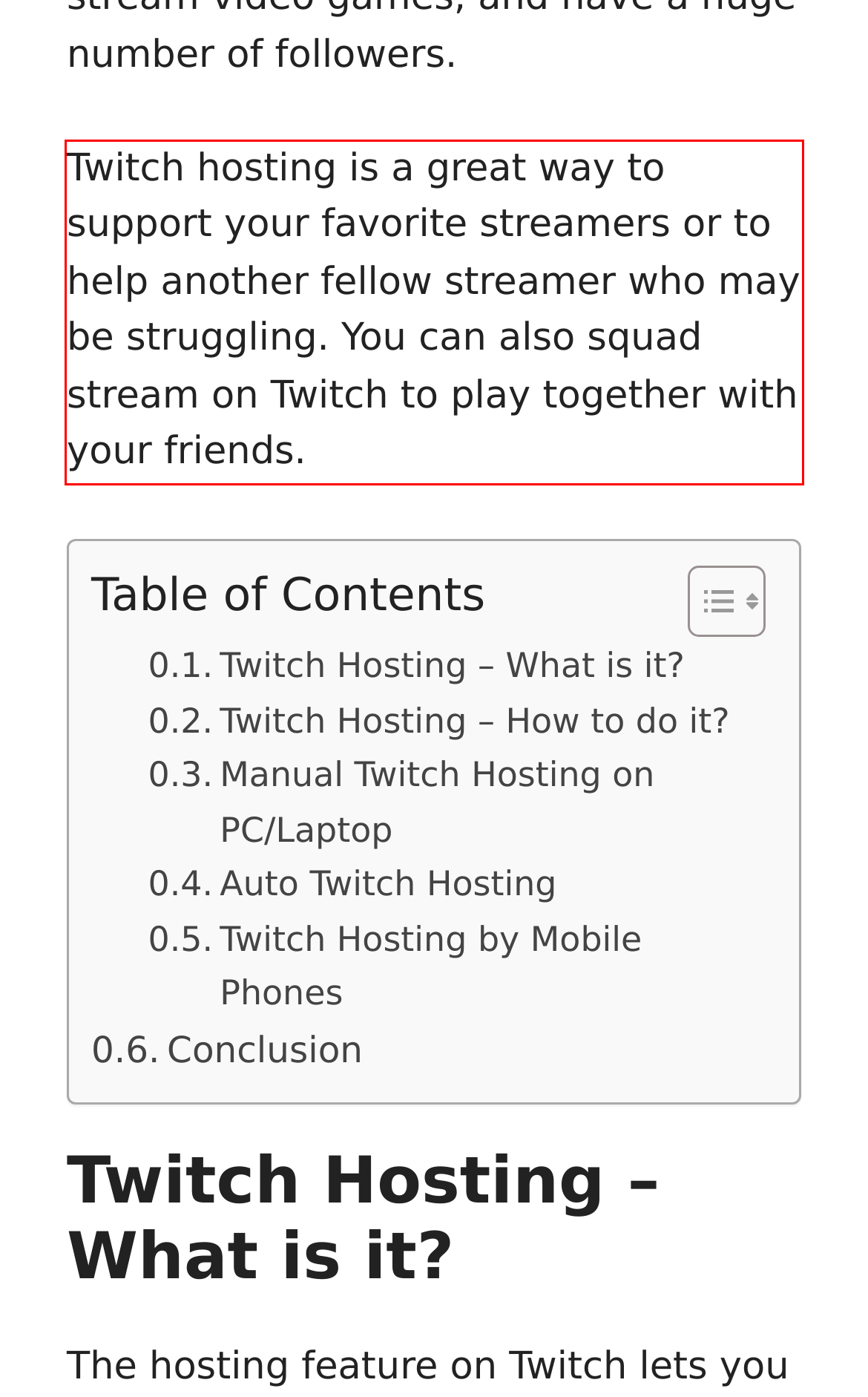Identify and transcribe the text content enclosed by the red bounding box in the given screenshot.

Twitch hosting is a great way to support your favorite streamers or to help another fellow streamer who may be struggling. You can also squad stream on Twitch to play together with your friends.